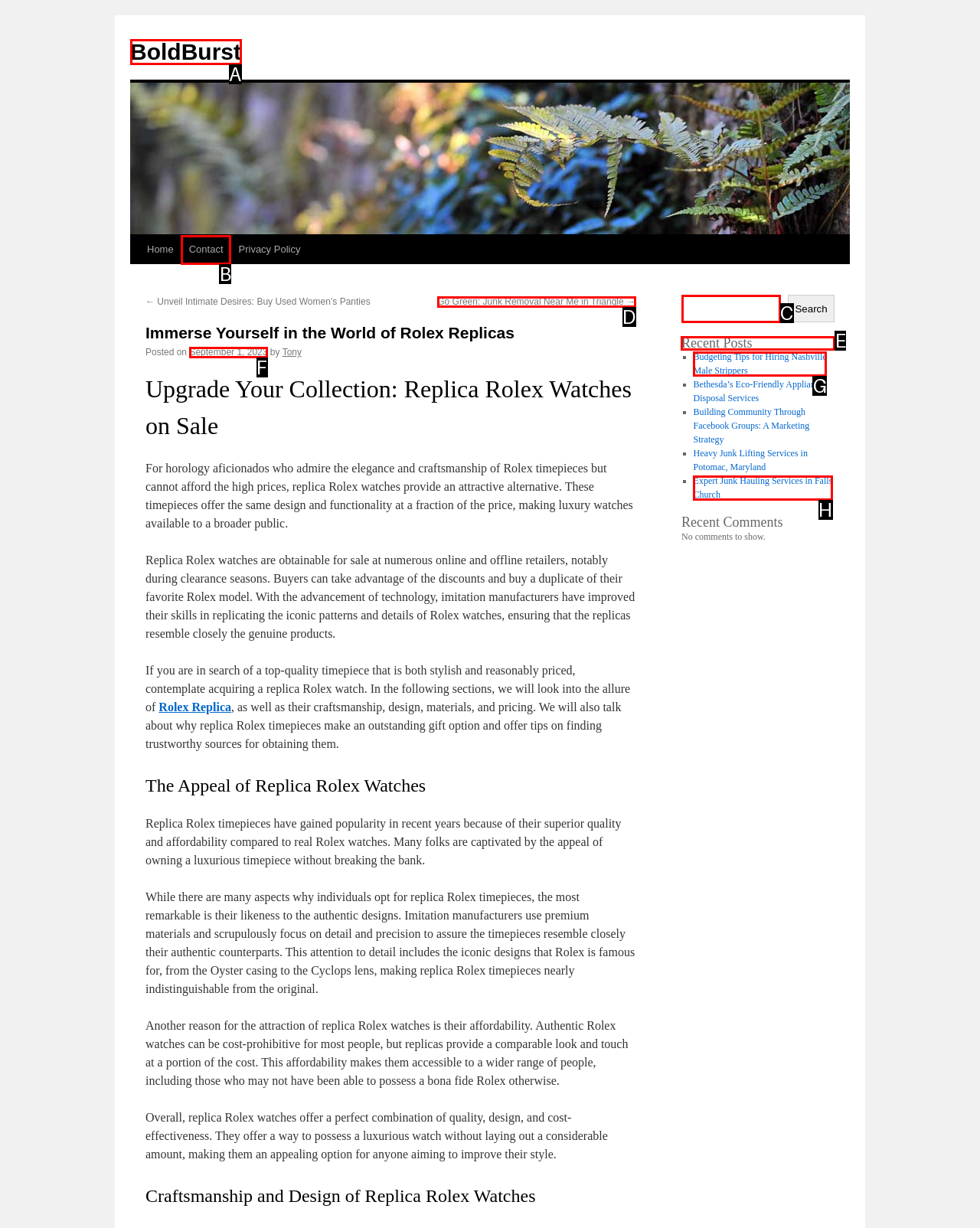What option should I click on to execute the task: View the 'Recent Posts' section? Give the letter from the available choices.

E